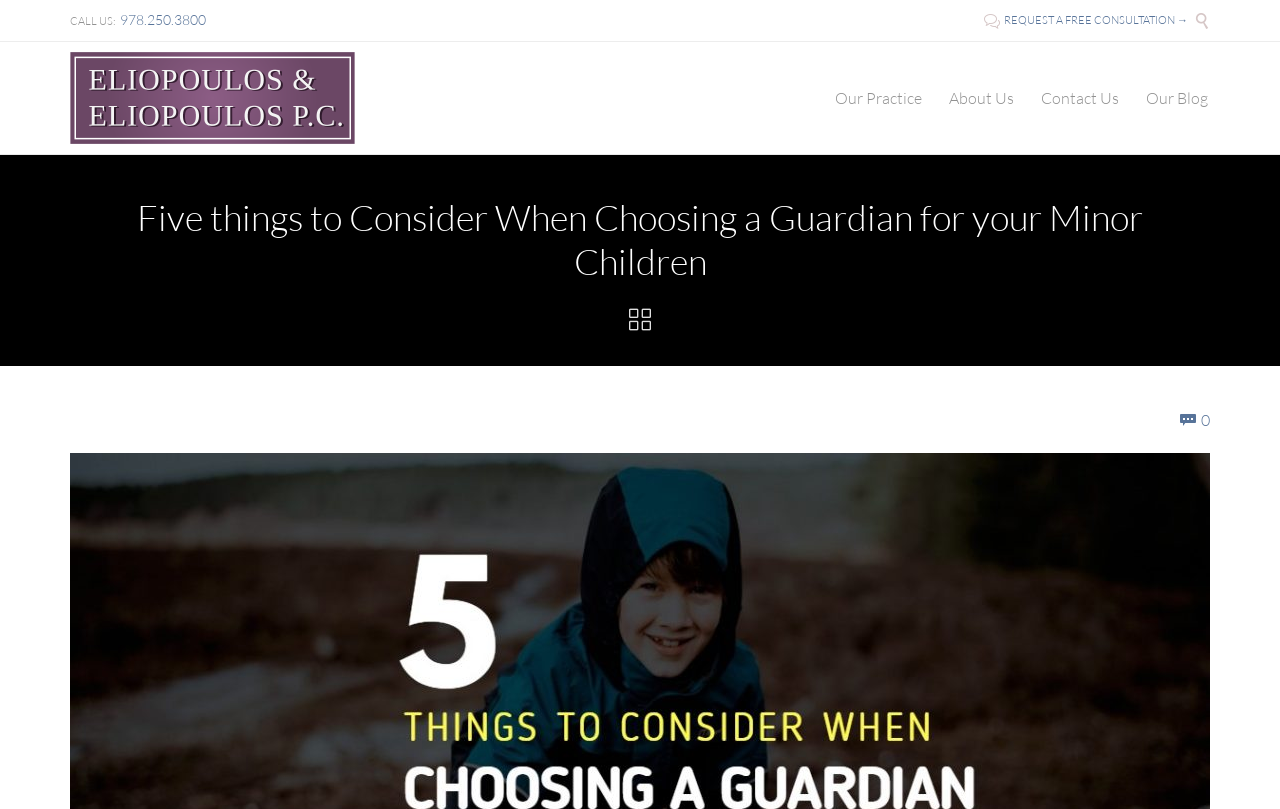Please answer the following question using a single word or phrase: 
What is the topic of the main article?

Choosing a Guardian for Minor Children